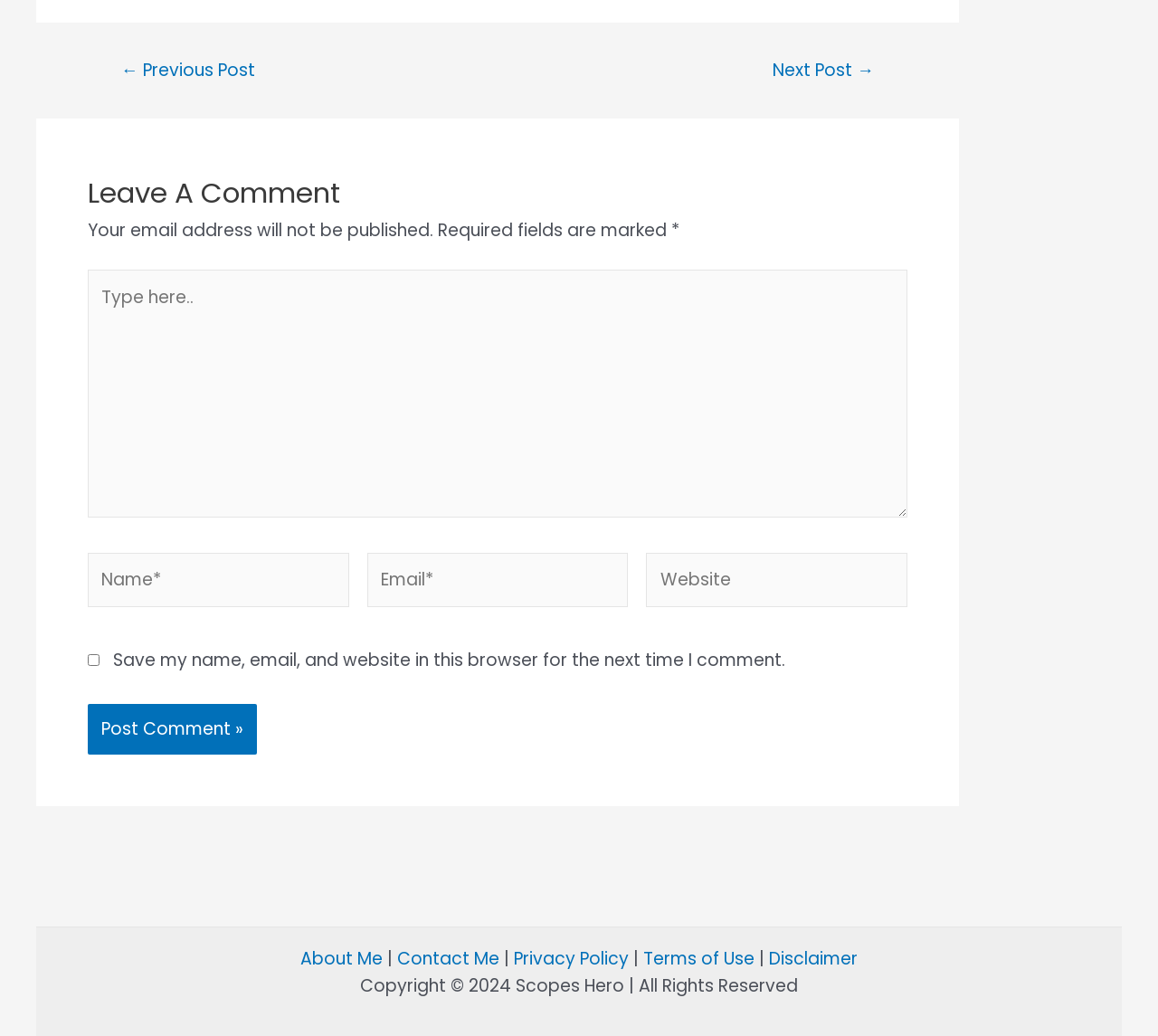What is the purpose of the text box with the label 'Name*'?  Observe the screenshot and provide a one-word or short phrase answer.

Enter name